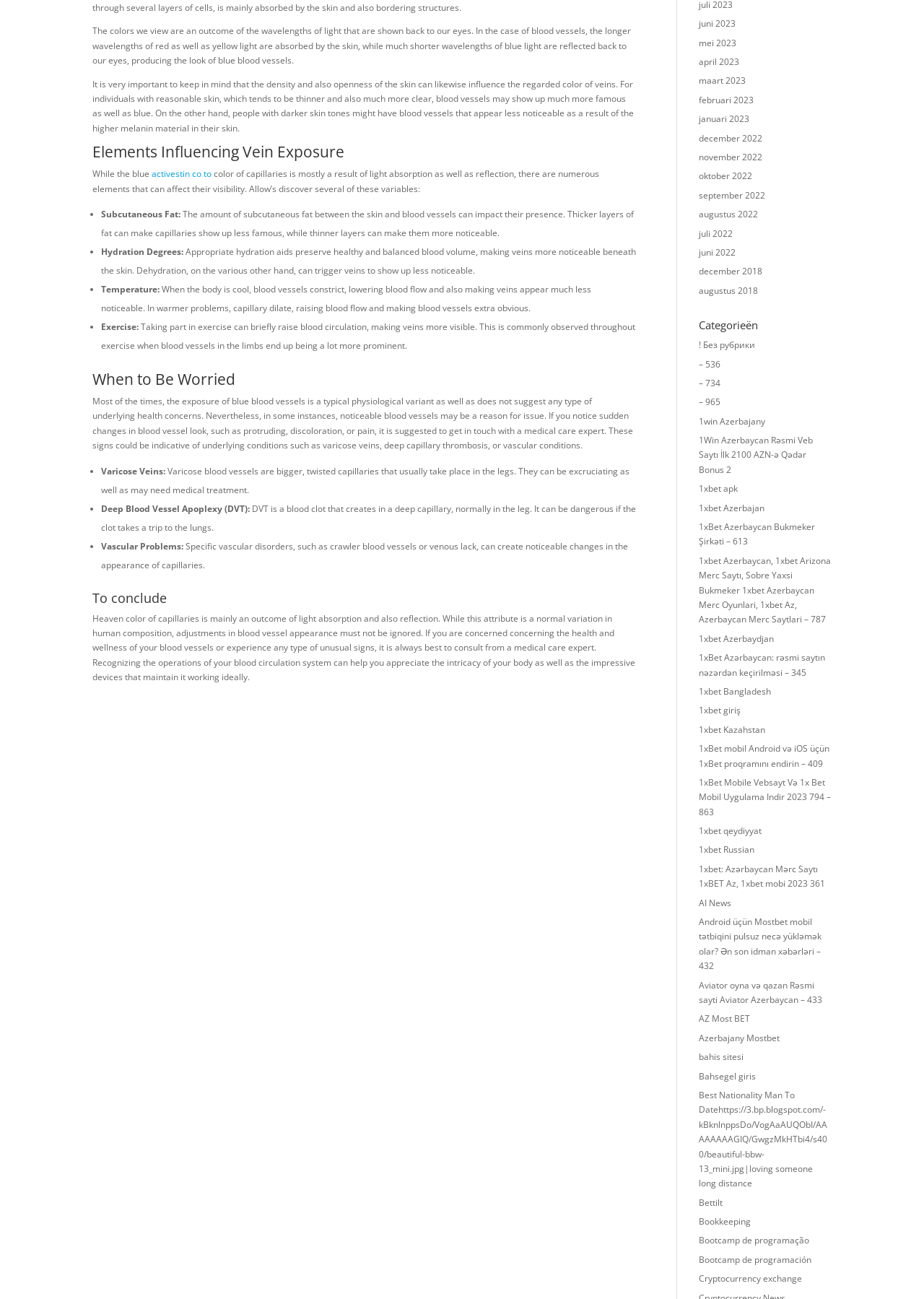From the element description: "juni 2022", extract the bounding box coordinates of the UI element. The coordinates should be expressed as four float numbers between 0 and 1, in the order [left, top, right, bottom].

[0.756, 0.19, 0.796, 0.199]